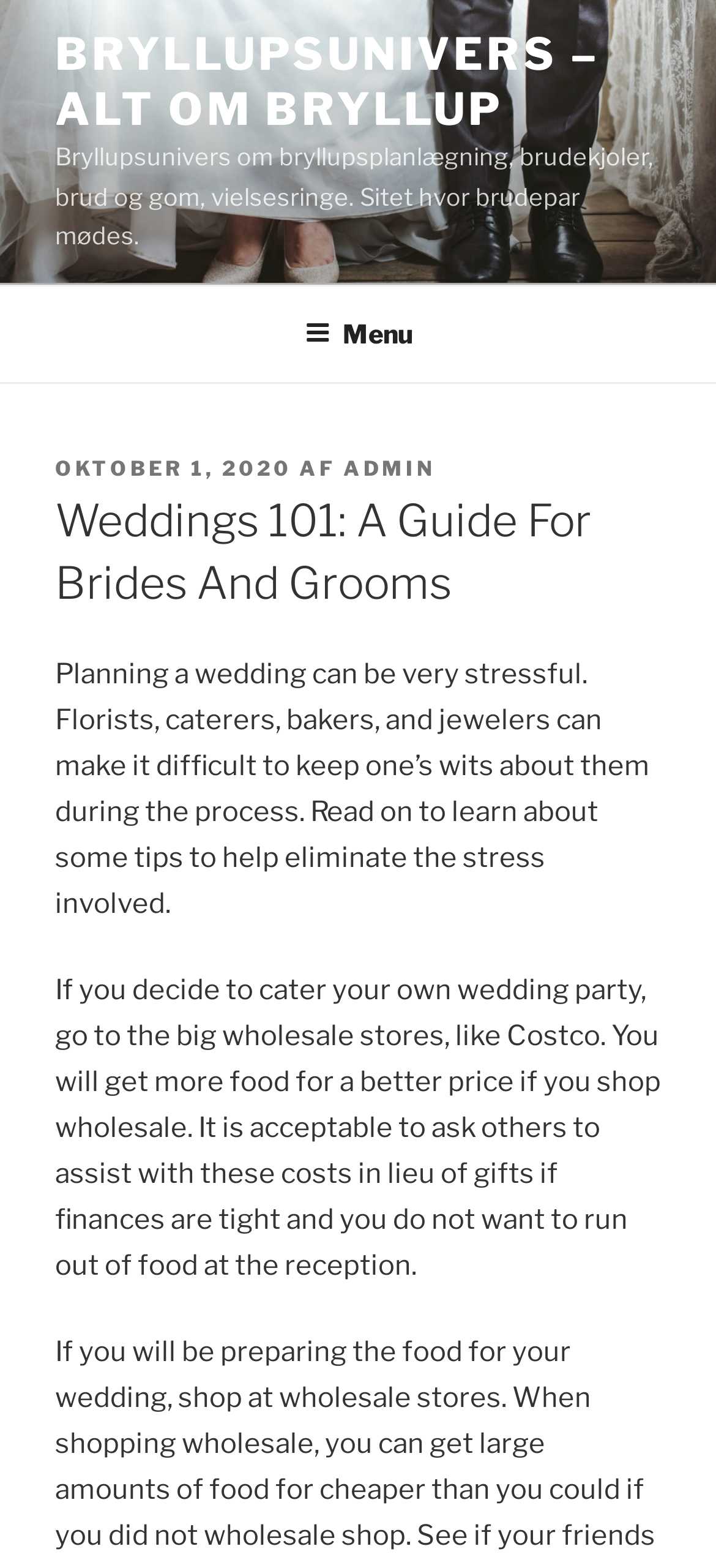Refer to the screenshot and answer the following question in detail:
What is the author of the article?

The author of the article is not specified on the webpage, as there is no mention of the author's name or any other identifying information.